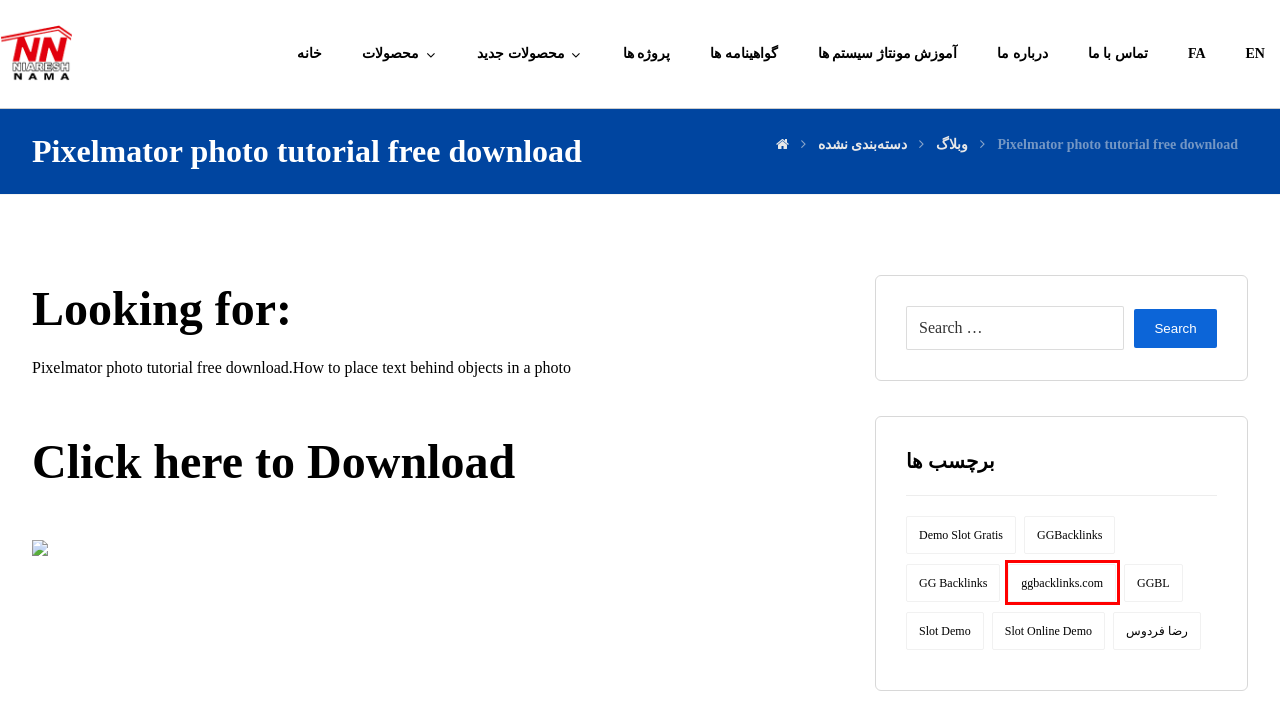Observe the webpage screenshot and focus on the red bounding box surrounding a UI element. Choose the most appropriate webpage description that corresponds to the new webpage after clicking the element in the bounding box. Here are the candidates:
A. گواهینامه ها – نیارش نما
B. GGBacklinks – نیارش نما
C. درباره ما – نیارش نما
D. ggbacklinks.com – نیارش نما
E. Slot Online Demo – نیارش نما
F. وبلاگ – نیارش نما
G. CWA 50 – نیارش نما
H. تماس با ما – نیارش نما

D